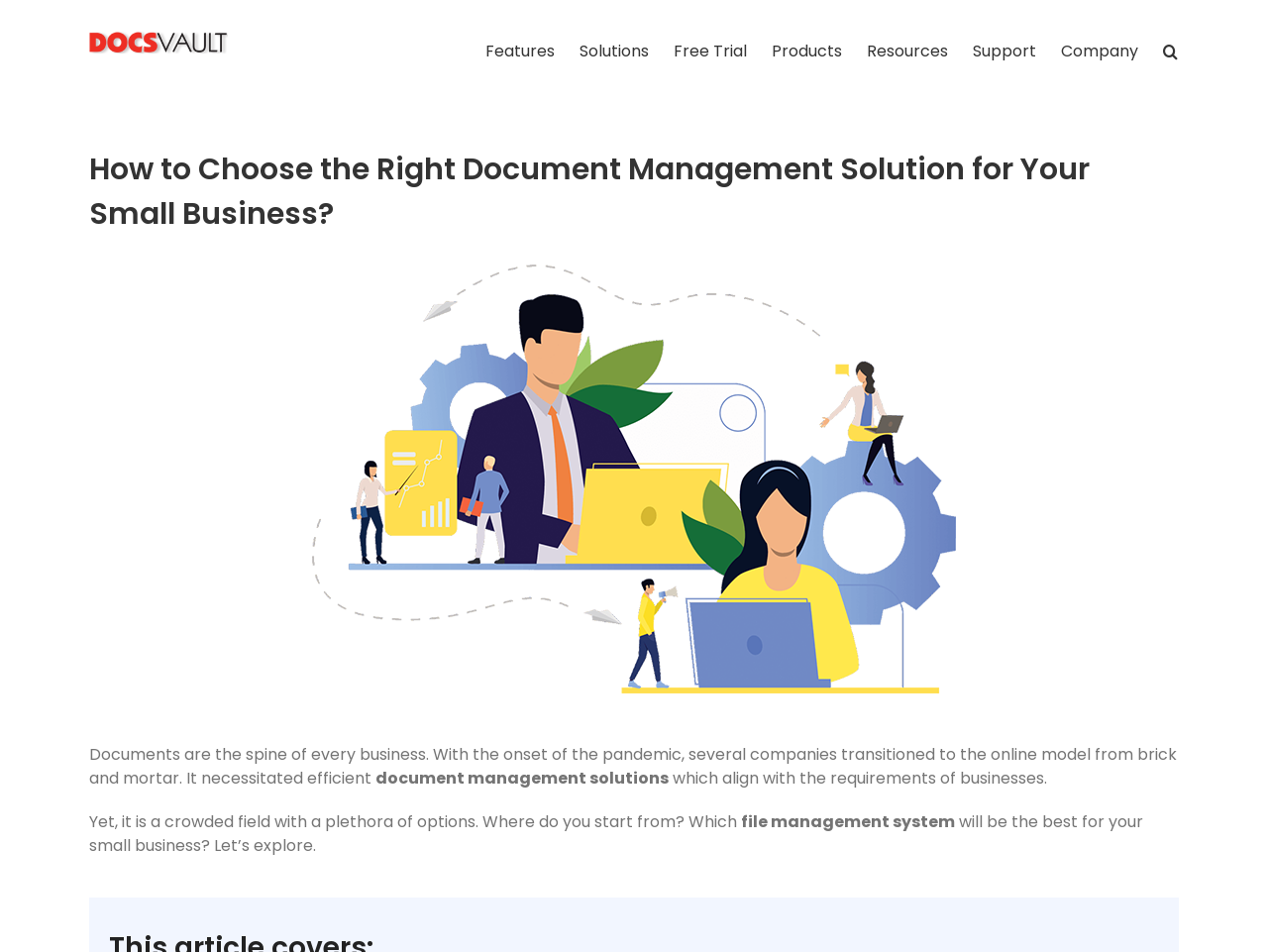What is the purpose of the article?
Based on the image, give a concise answer in the form of a single word or short phrase.

To explore document management solutions